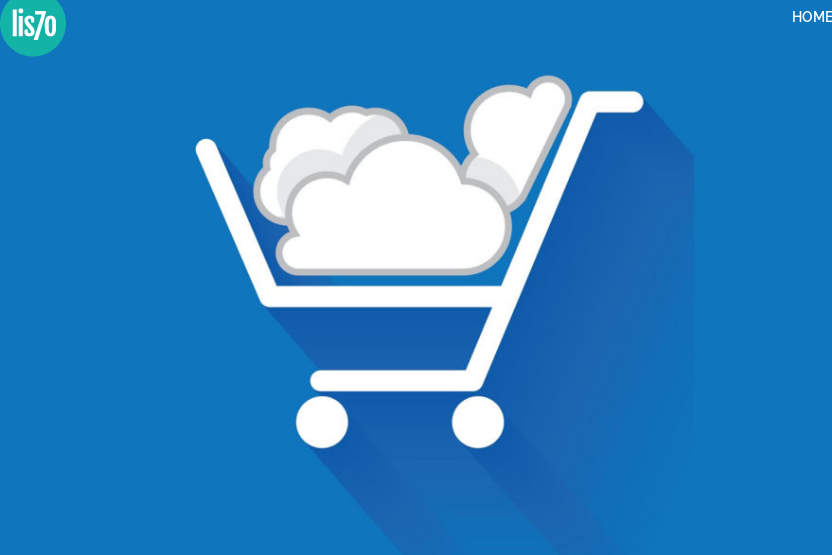What does the image symbolize?
Using the image as a reference, answer with just one word or a short phrase.

Integration of cloud technology